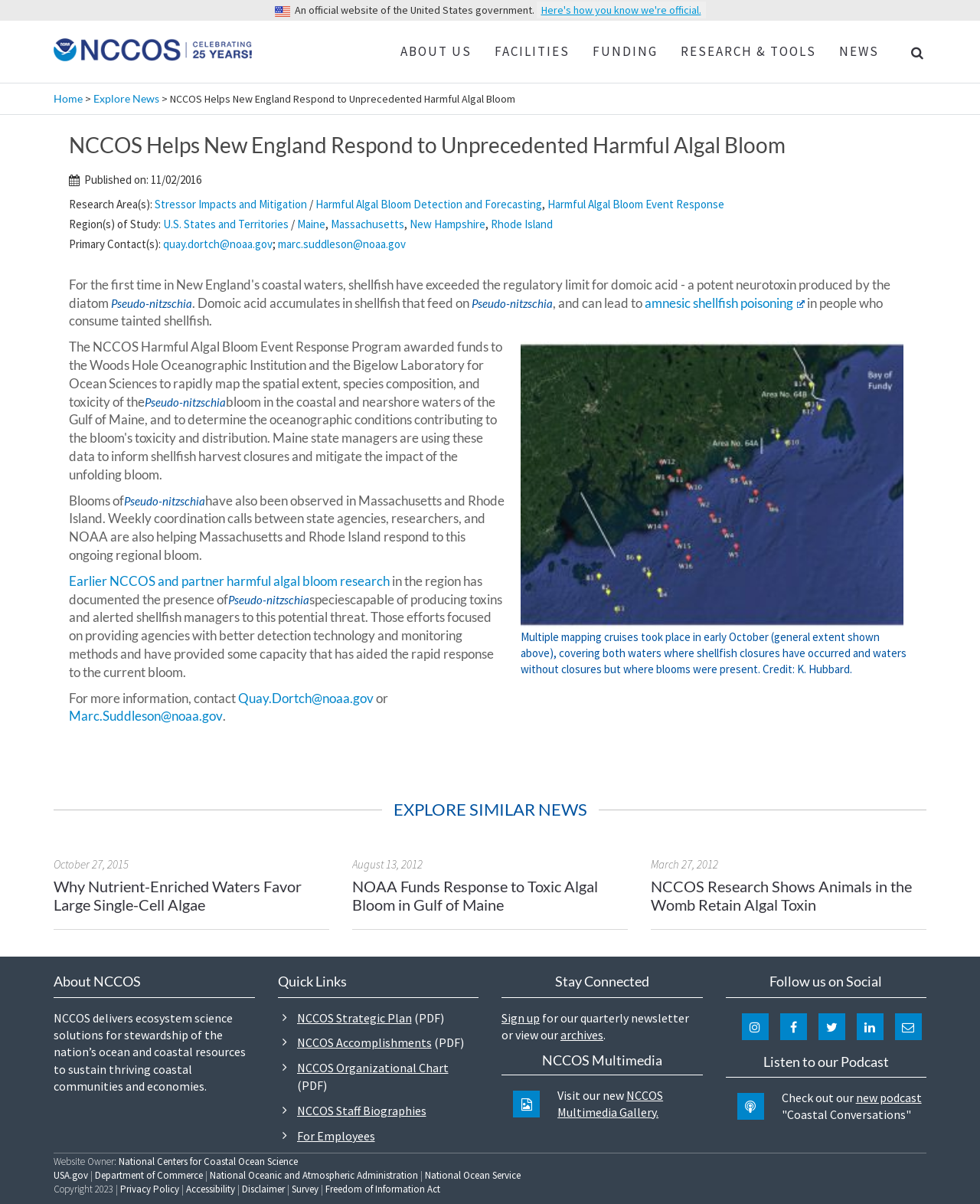Please answer the following question using a single word or phrase: What is the region where the bloom was observed?

New England